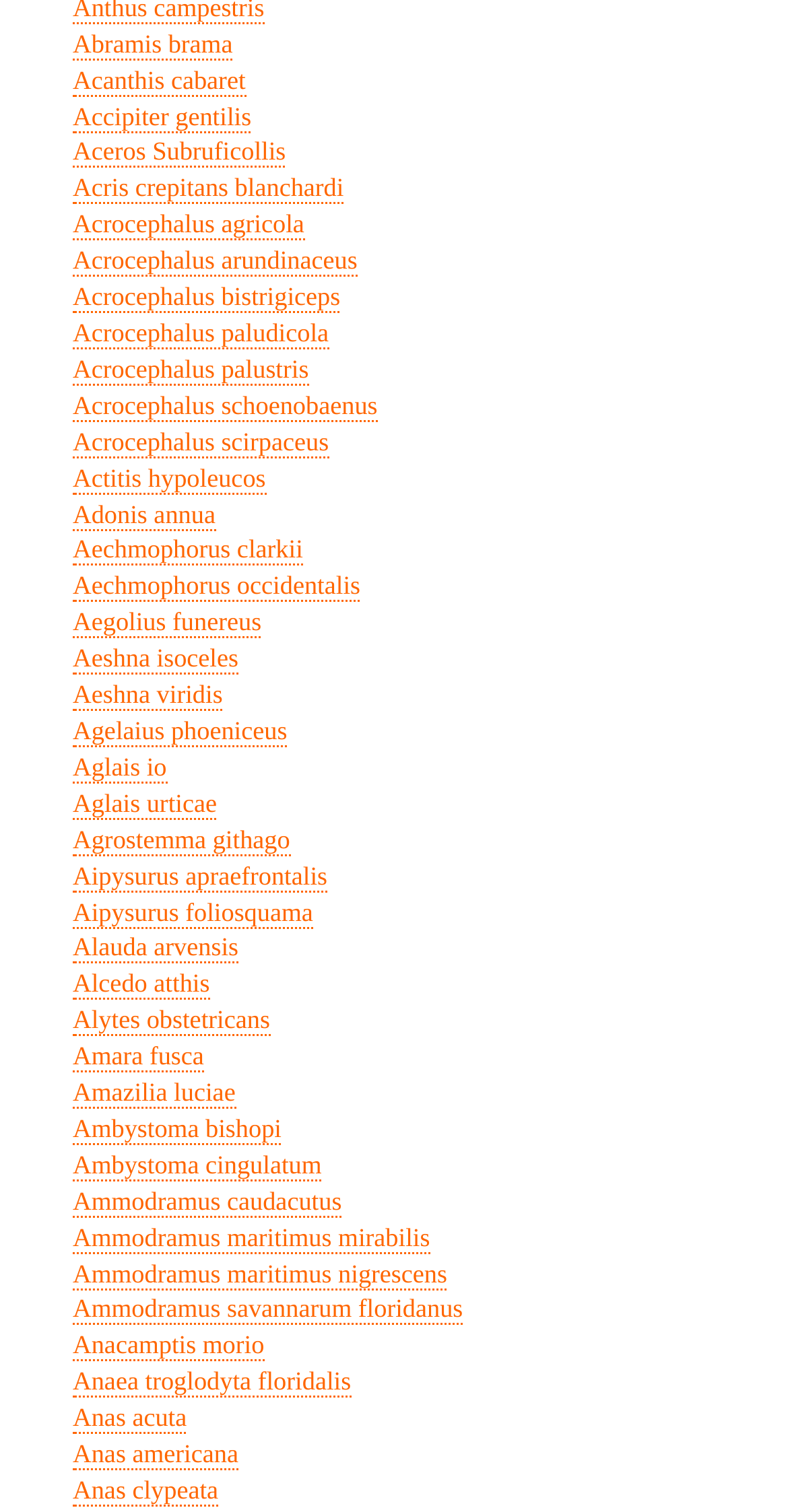Determine the bounding box coordinates for the element that should be clicked to follow this instruction: "Read about Acris crepitans blanchardi". The coordinates should be given as four float numbers between 0 and 1, in the format [left, top, right, bottom].

[0.092, 0.115, 0.436, 0.135]